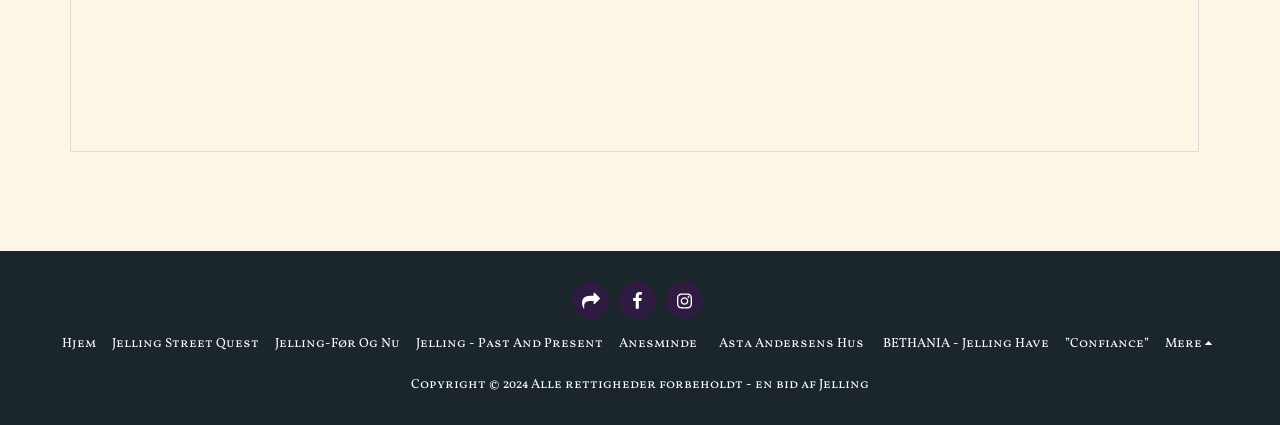Find the coordinates for the bounding box of the element with this description: "« 前のページ".

None